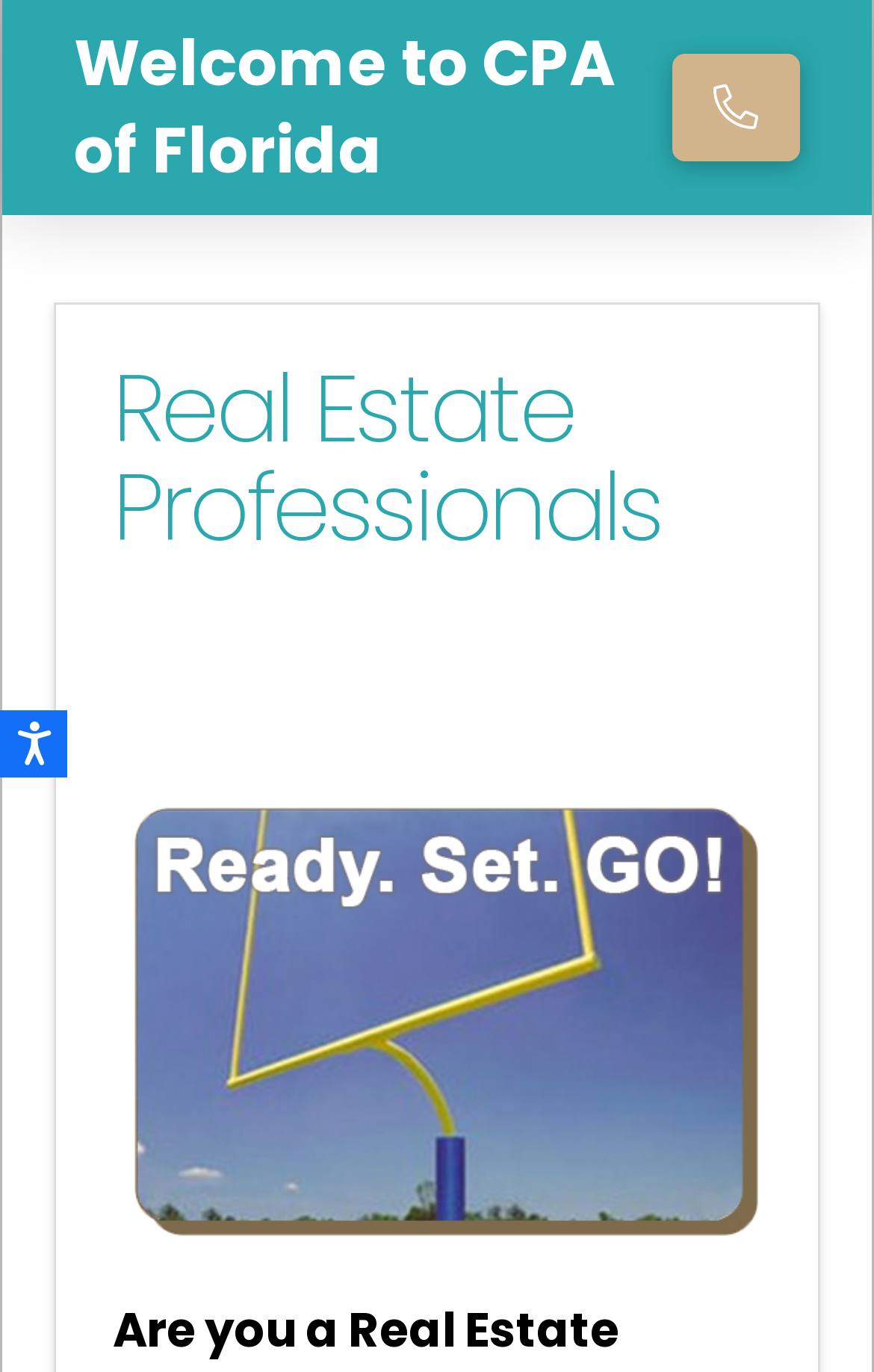Determine the main heading of the webpage and generate its text.

Welcome to CPA of Florida